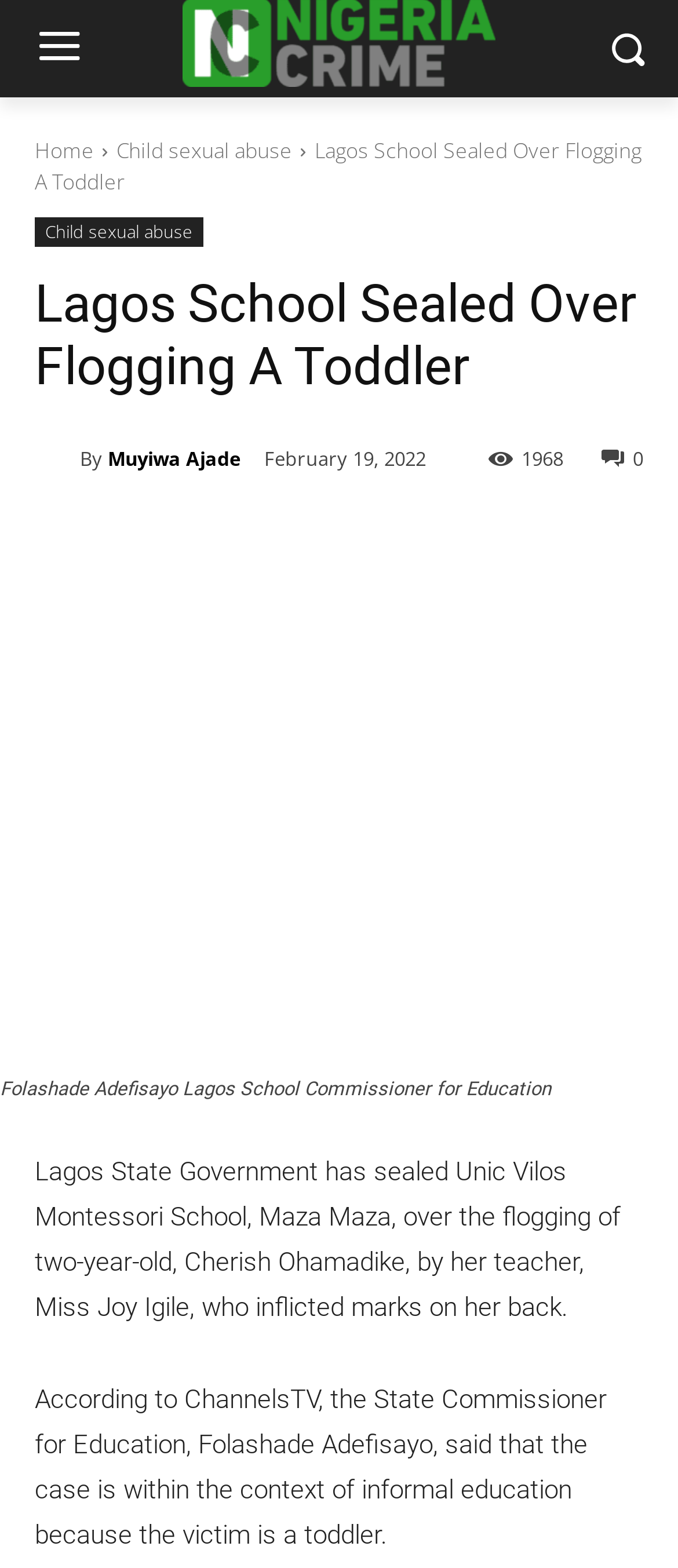From the webpage screenshot, identify the region described by parent_node: By title="Muyiwa Ajade". Provide the bounding box coordinates as (top-left x, top-left y, bottom-right x, bottom-right y), with each value being a floating point number between 0 and 1.

[0.051, 0.281, 0.118, 0.303]